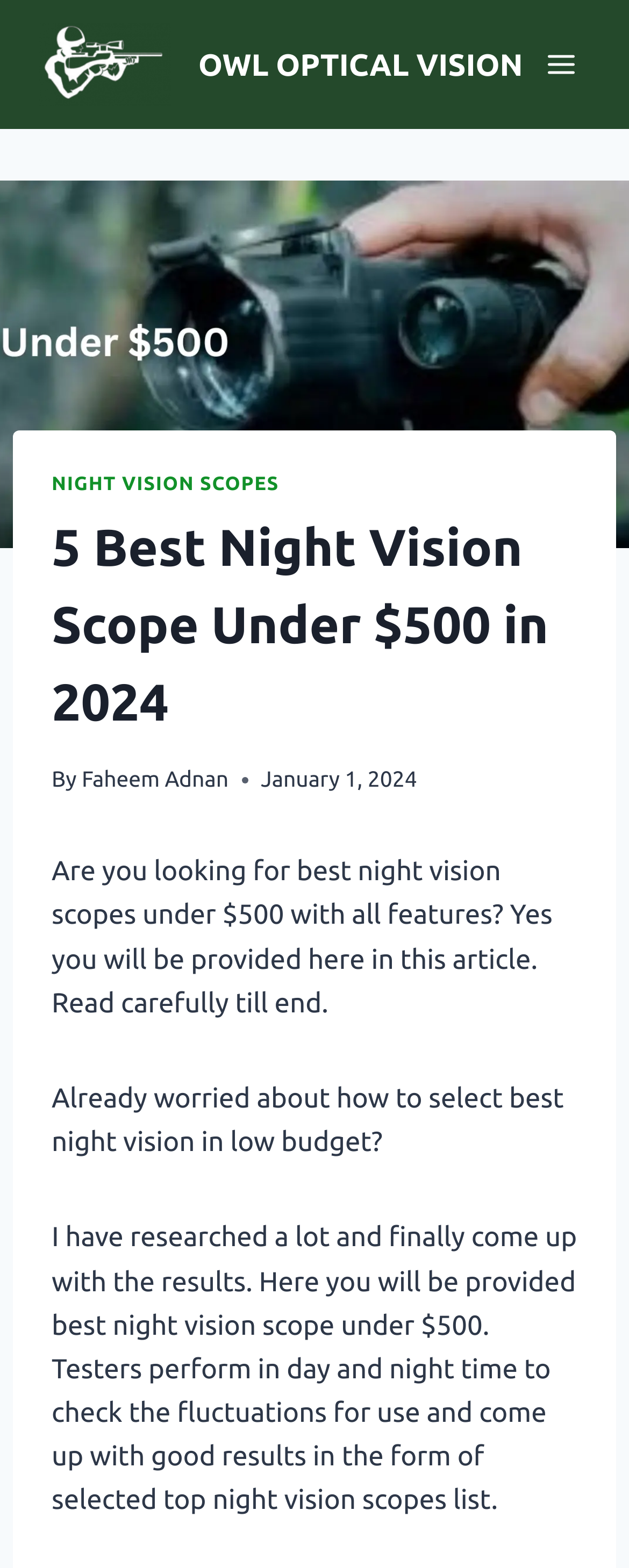Construct a thorough caption encompassing all aspects of the webpage.

The webpage is about the 5 best night vision scopes under $500 in 2024. At the top-left corner, there is a link to "OWL OPTICAL VISION" accompanied by a small image. On the top-right corner, there is a button to open a menu. Below the button, there is a large image related to the best night vision scope under $500.

The main content of the webpage is divided into sections. The first section has a heading that reads "5 Best Night Vision Scope Under $500 in 2024" and is attributed to "Faheem Adnan" with a timestamp of January 1, 2024. Below the heading, there is a paragraph of text that summarizes the content of the article, stating that the article will provide information on the best night vision scopes under $500 with all features.

The next section starts with a question, "Already worried about how to select best night vision in low budget?" followed by a longer paragraph of text that explains the research process and the selection criteria for the top night vision scopes.